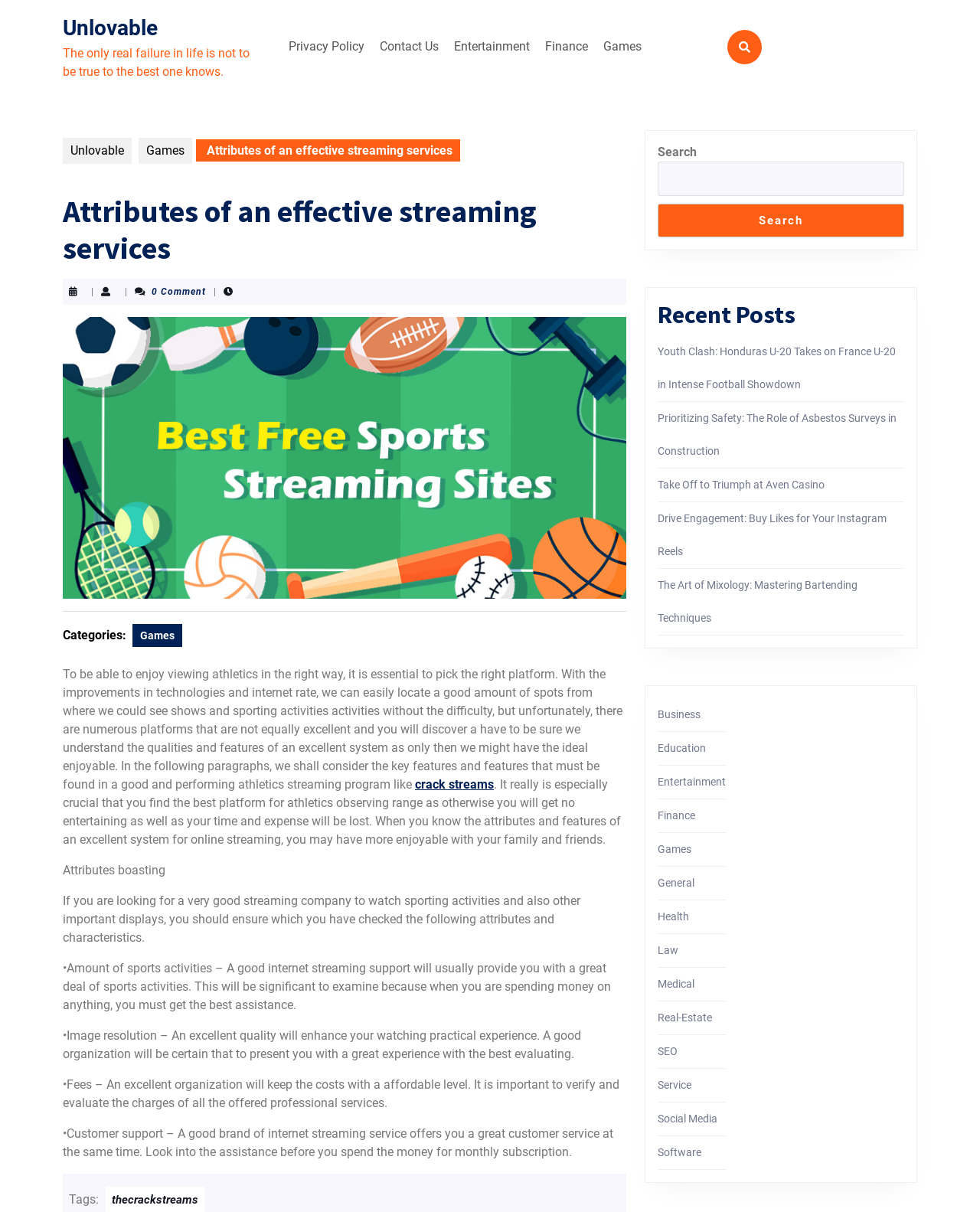Answer the question with a brief word or phrase:
What is the focus of the image on the webpage?

Streaming services post thumbnail